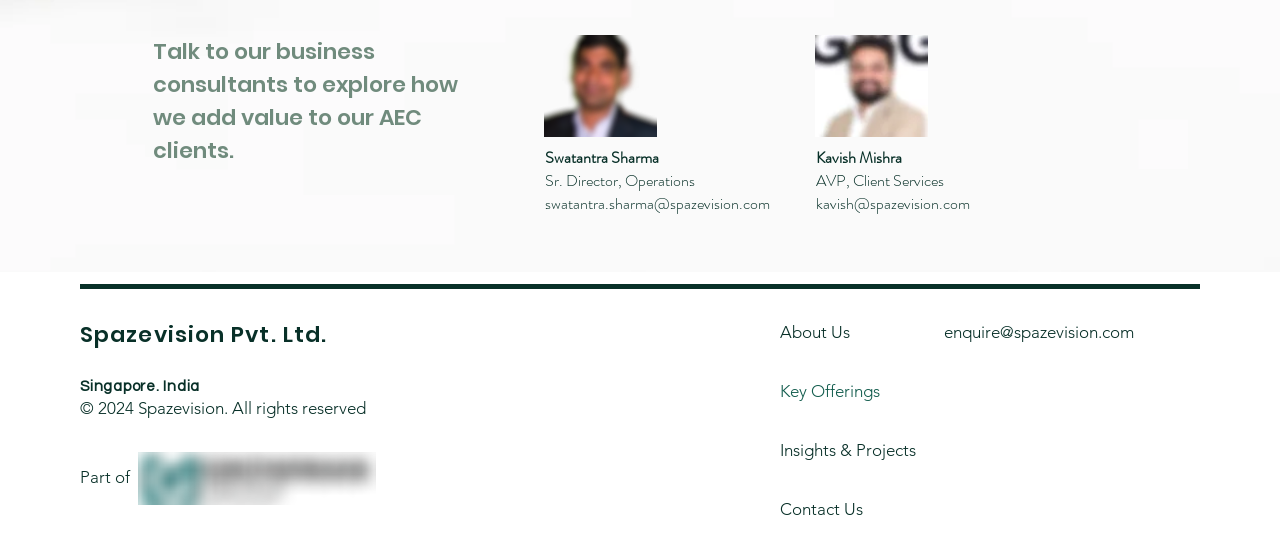Please identify the bounding box coordinates of where to click in order to follow the instruction: "Contact Spazevision Pvt. Ltd.".

[0.062, 0.587, 0.256, 0.645]